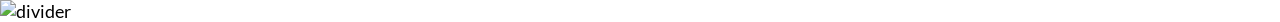How does the visual divider affect the user experience?
Please give a detailed and elaborate answer to the question.

The visual divider not only aids in visual organization but also enhances the user experience by guiding visitors through the information presented, making it easier for them to navigate the website.